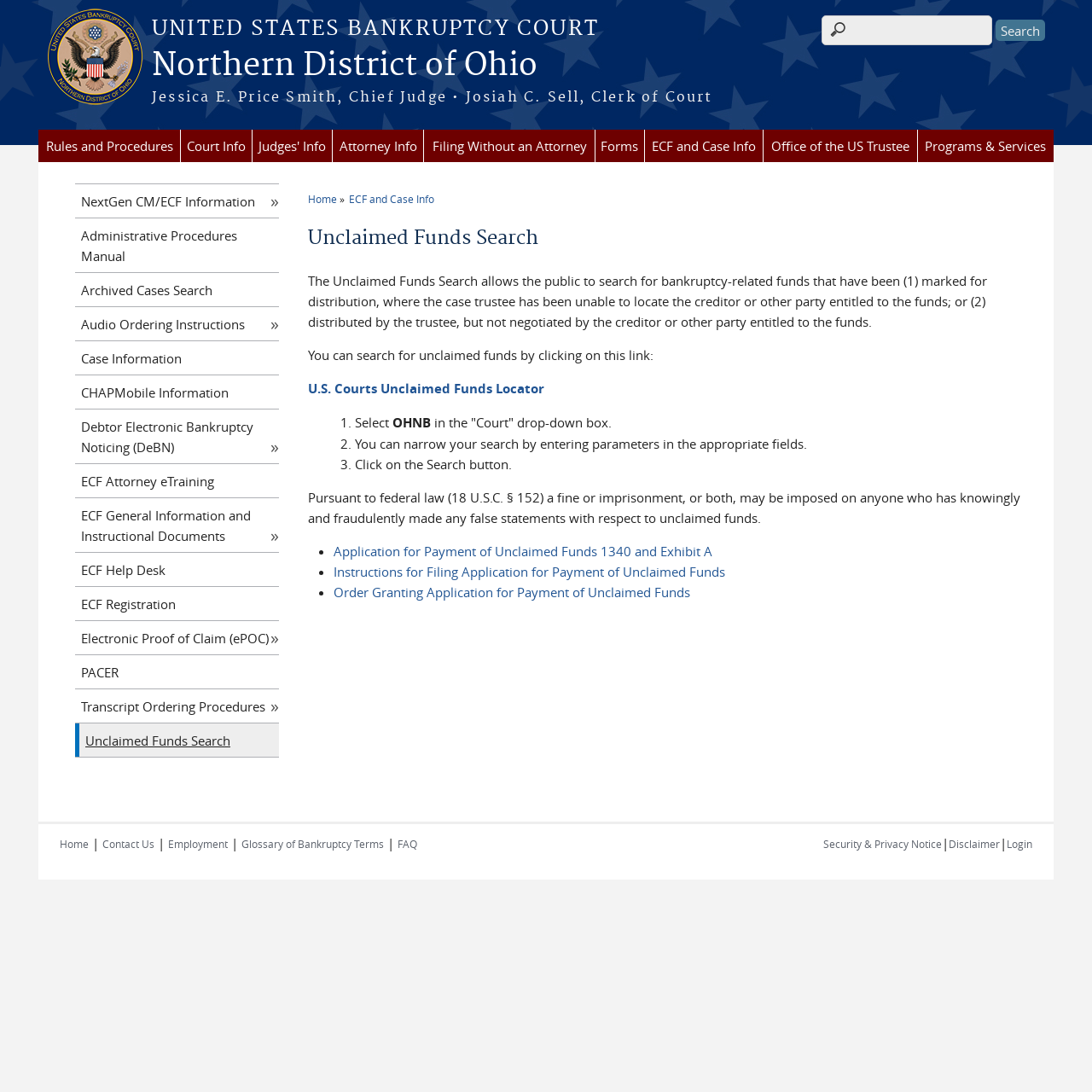Find and indicate the bounding box coordinates of the region you should select to follow the given instruction: "View the Application for Payment of Unclaimed Funds 1340 and Exhibit A".

[0.306, 0.497, 0.652, 0.512]